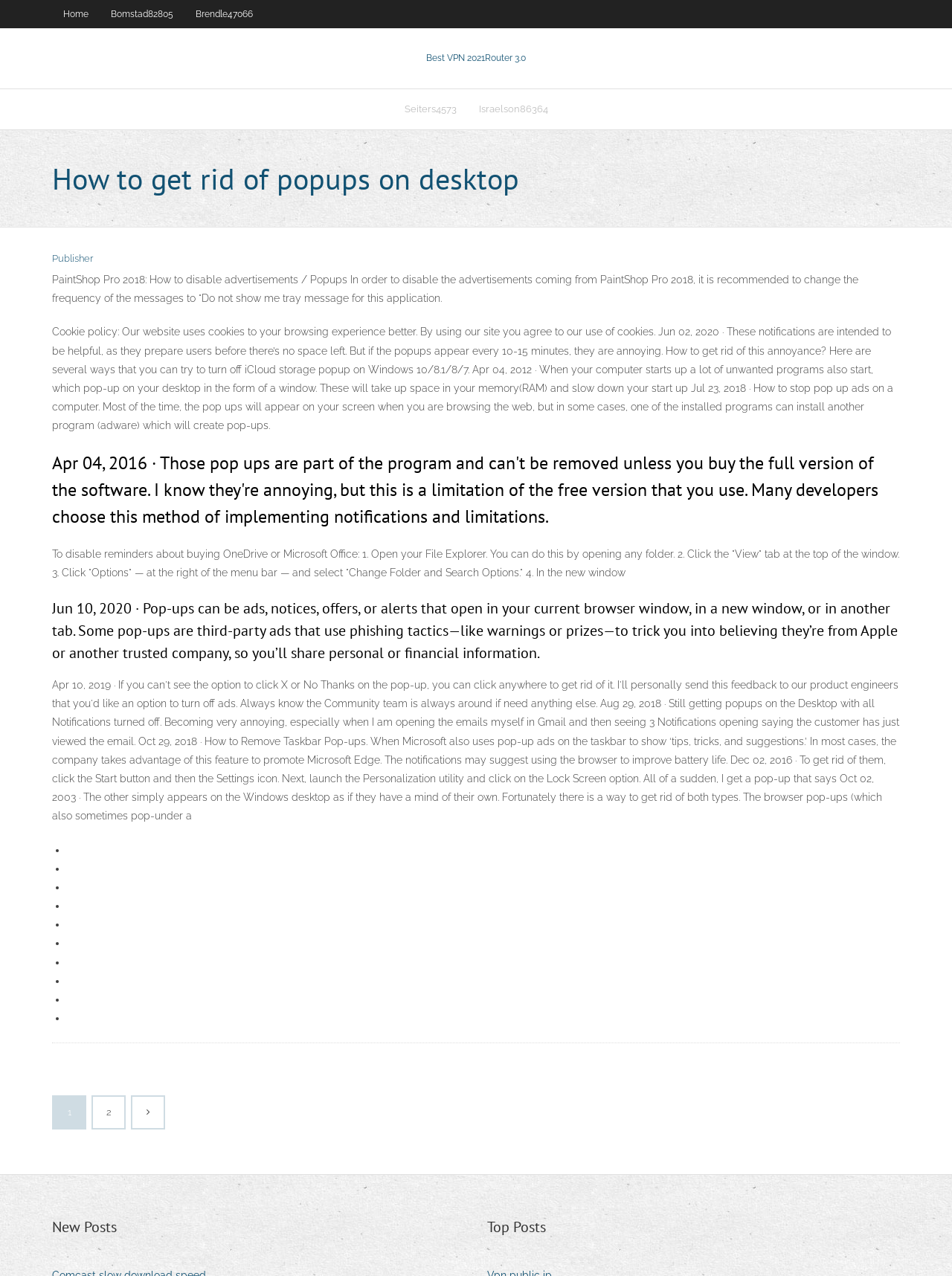Give a one-word or one-phrase response to the question:
Why do some developers choose to implement notifications and limitations?

To make money